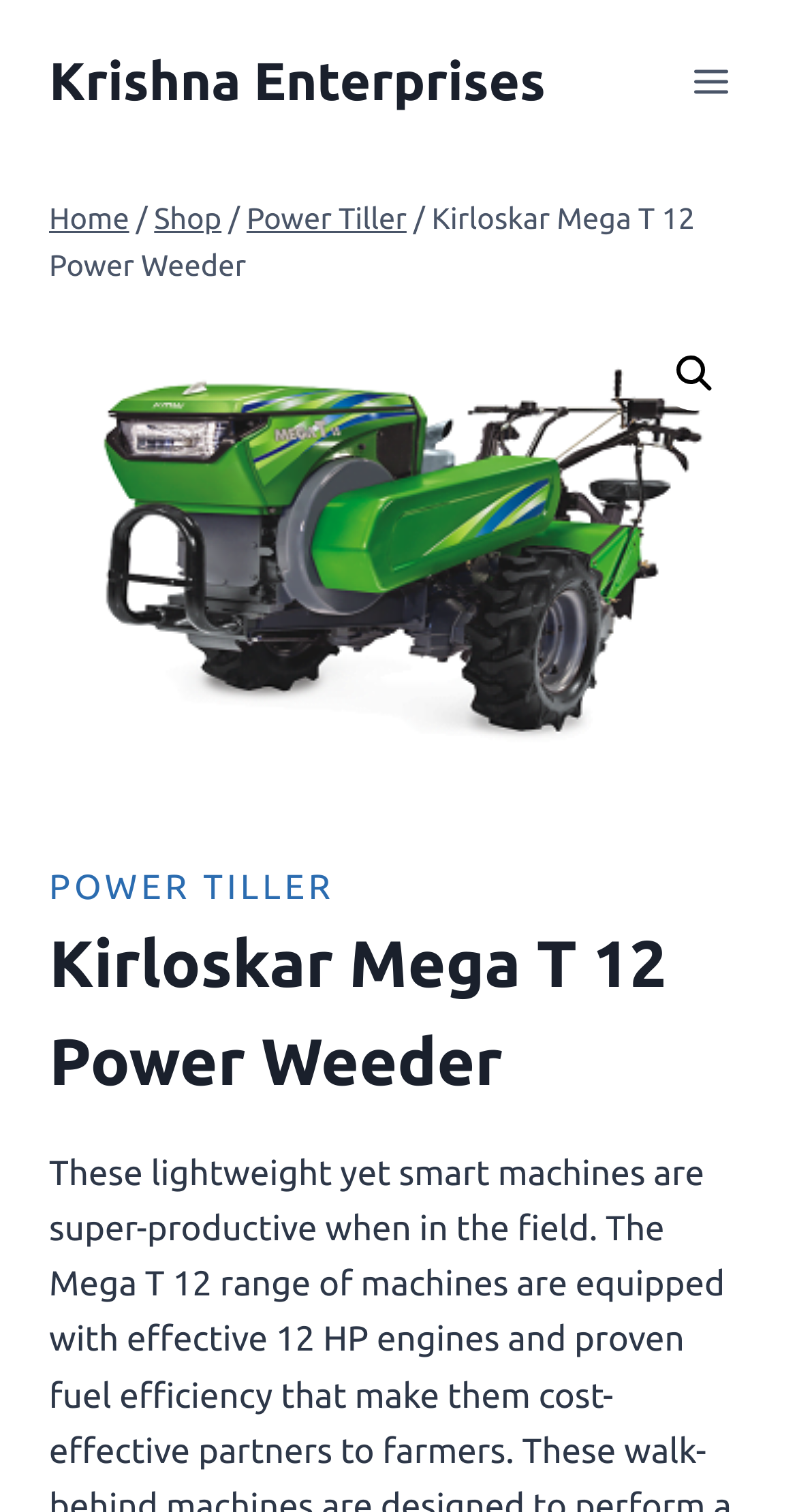Using details from the image, please answer the following question comprehensively:
What type of product is being described on this webpage?

I found the answer by looking at the link 'POWER TILLER' on the webpage, which suggests that the product being described is a type of power tiller.